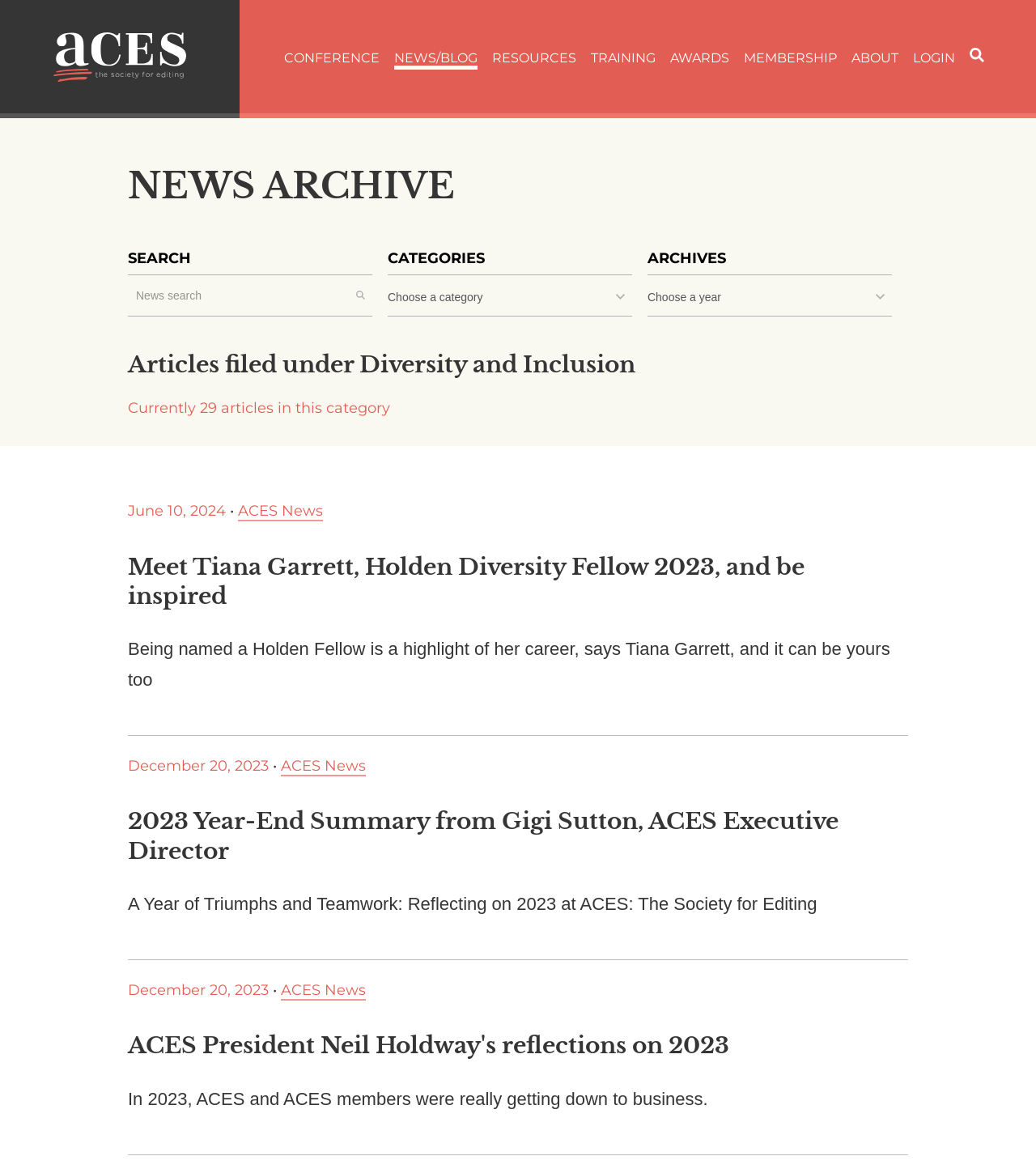Please provide a comprehensive answer to the question based on the screenshot: What is the title of the second news article?

The second news article is titled '2023 Year-End Summary from Gigi Sutton, ACES Executive Director', which is indicated by the heading element with this text.